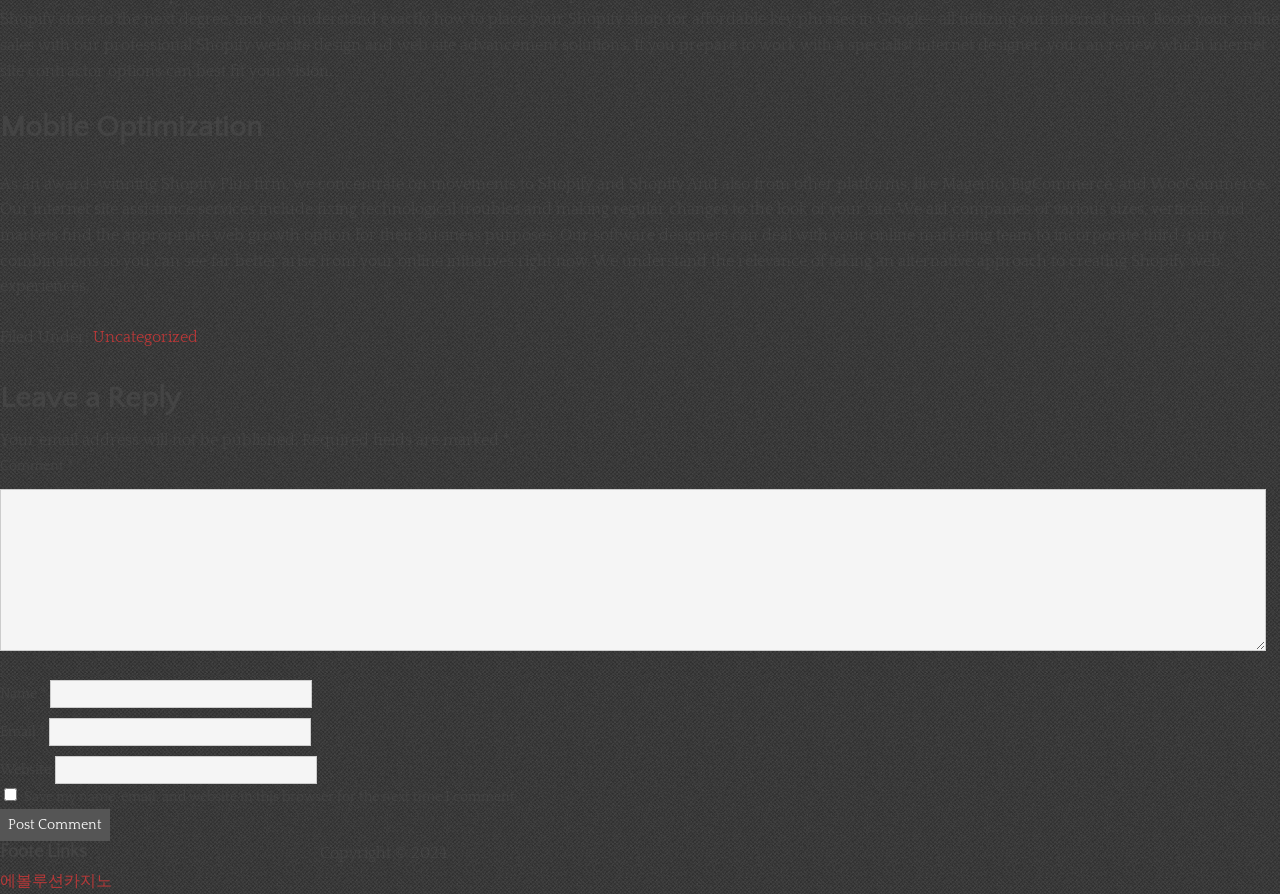What is the company's area of expertise?
Look at the image and respond with a one-word or short-phrase answer.

Shopify